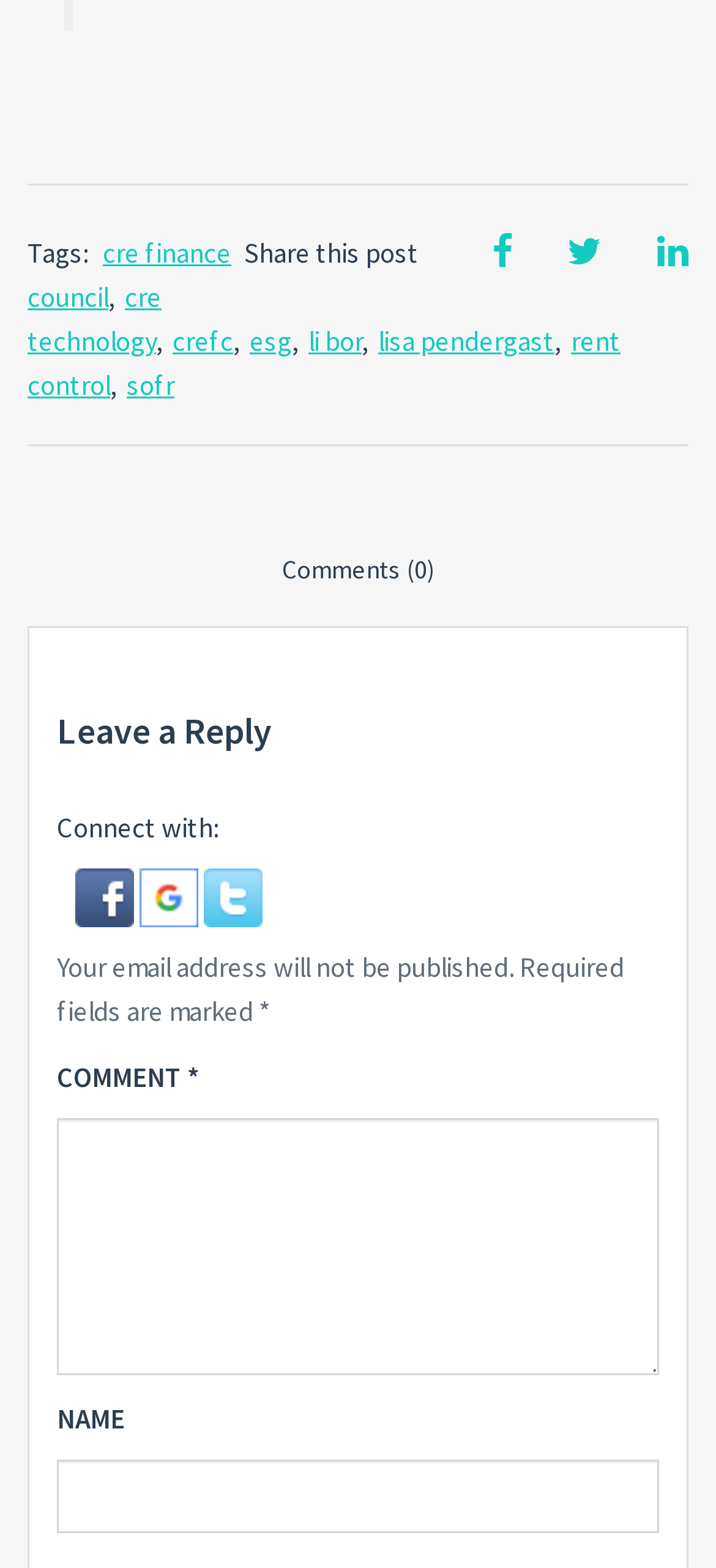Please mark the bounding box coordinates of the area that should be clicked to carry out the instruction: "Enter your name".

[0.079, 0.931, 0.921, 0.978]